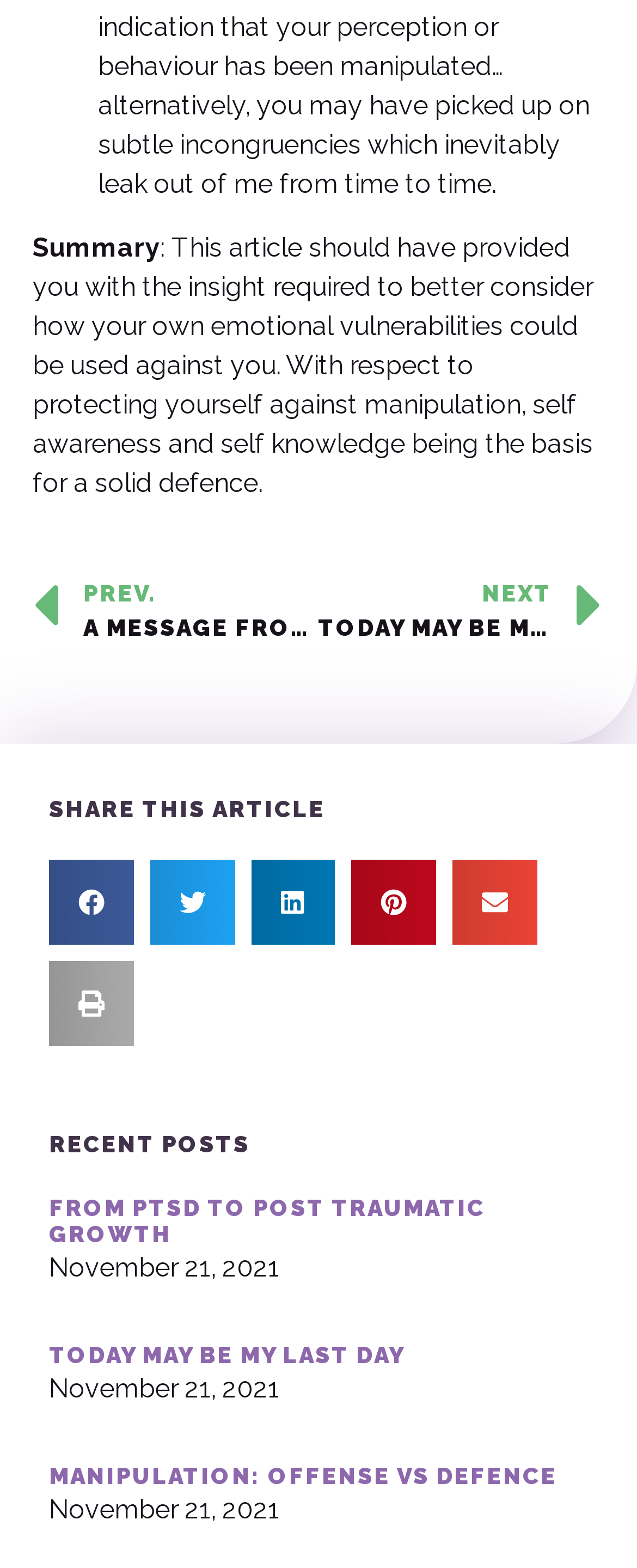Look at the image and give a detailed response to the following question: What is the title of the first recent post?

The first recent post is an article with the title 'FROM PTSD TO POST TRAUMATIC GROWTH', which is indicated by the heading element with the text 'FROM PTSD TO POST TRAUMATIC GROWTH'.